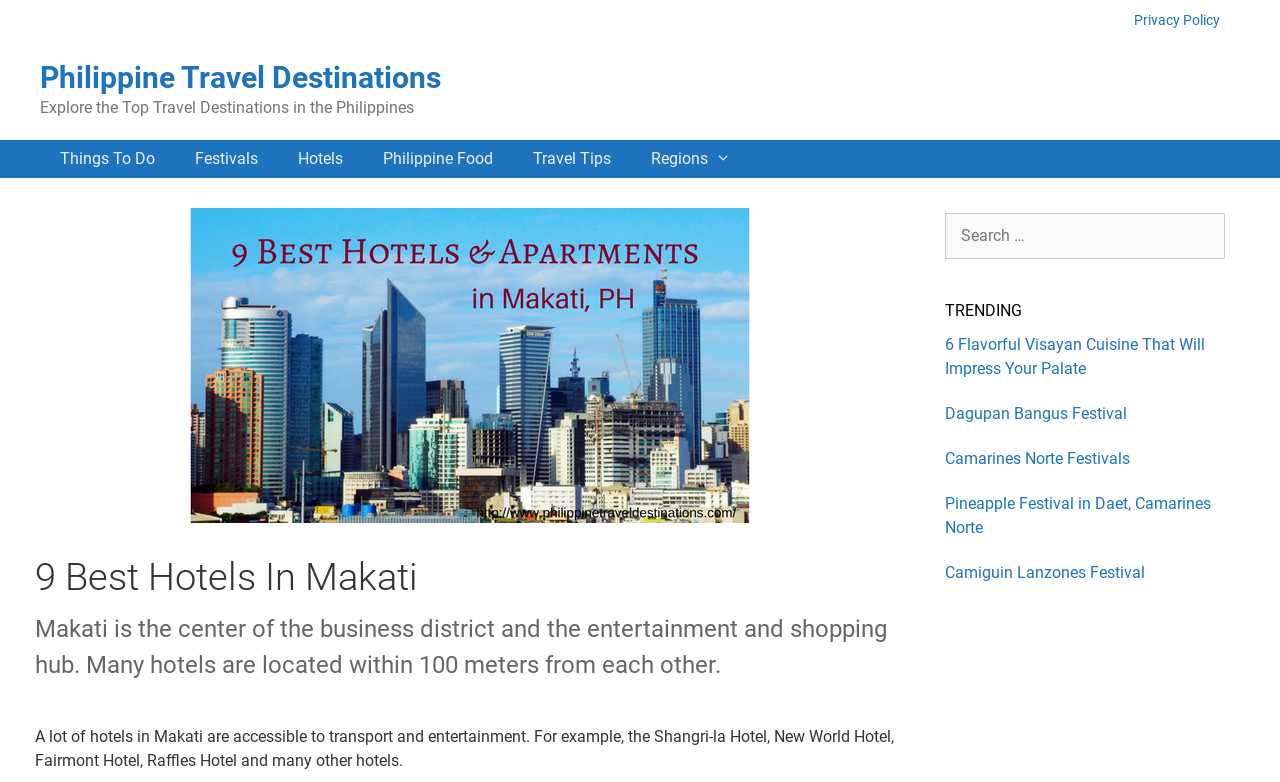What is the topic of the article?
Based on the image, answer the question with as much detail as possible.

I read the heading '9 Best Hotels In Makati' and the surrounding text, which suggests that the article is about hotels in Makati.